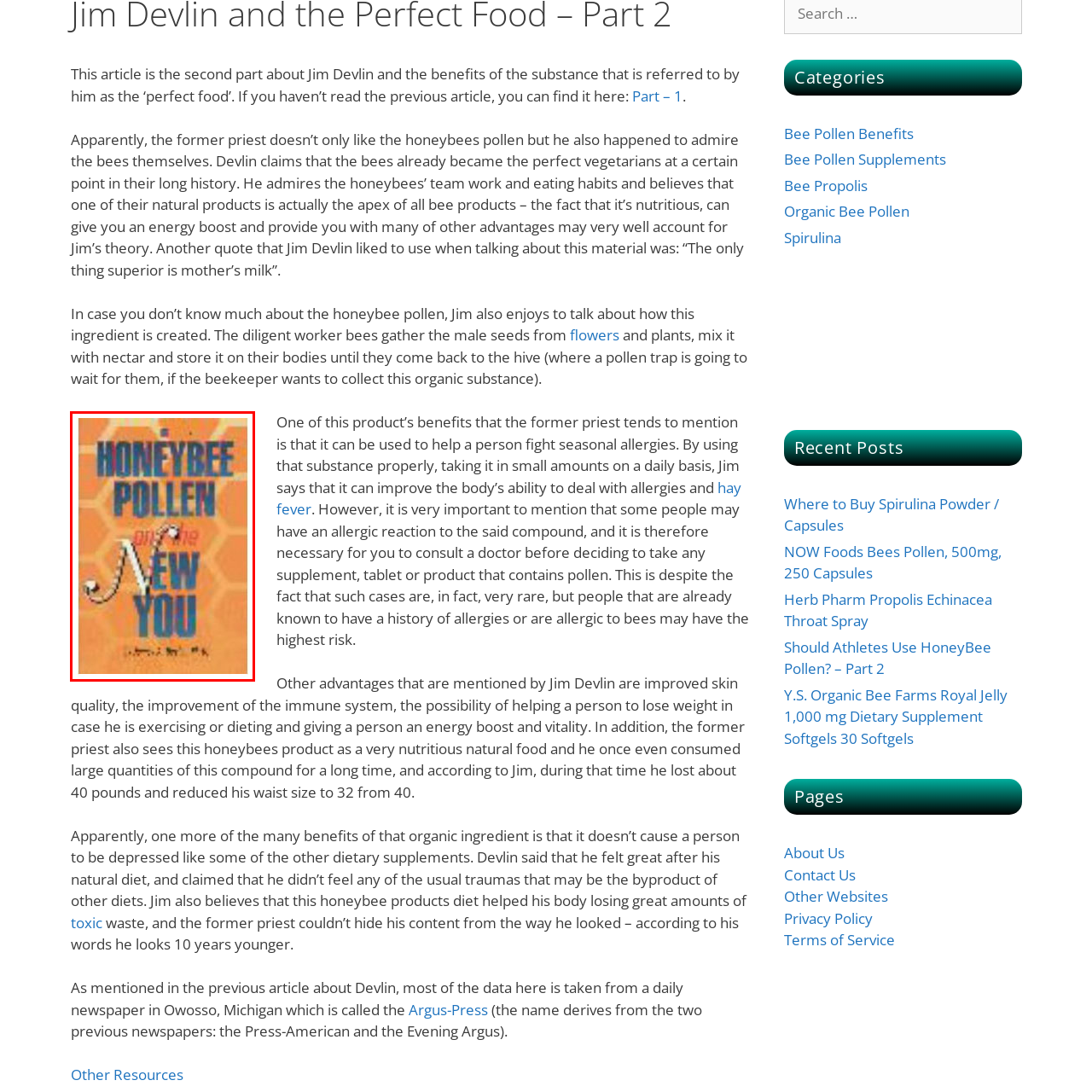Explain in detail what is shown in the red-bordered image.

The image portrays the book cover of "Honeybee Pollen and the New You" by Jim Devlin. The cover features a vibrant orange background adorned with a honeycomb pattern, emphasizing the theme of bee products. The title is prominently displayed in bold, colorful letters, with "Honeybee Pollen" at the top and "and the New You" below, framed by decorative elements that highlight the book's focus on the health benefits of honeybee pollen. The distinct title suggests an exploration of how this natural substance can contribute to personal wellness and vitality, reflecting Devlin's advocacy for its potential health advantages, including energy boosts and seasonal allergy relief.